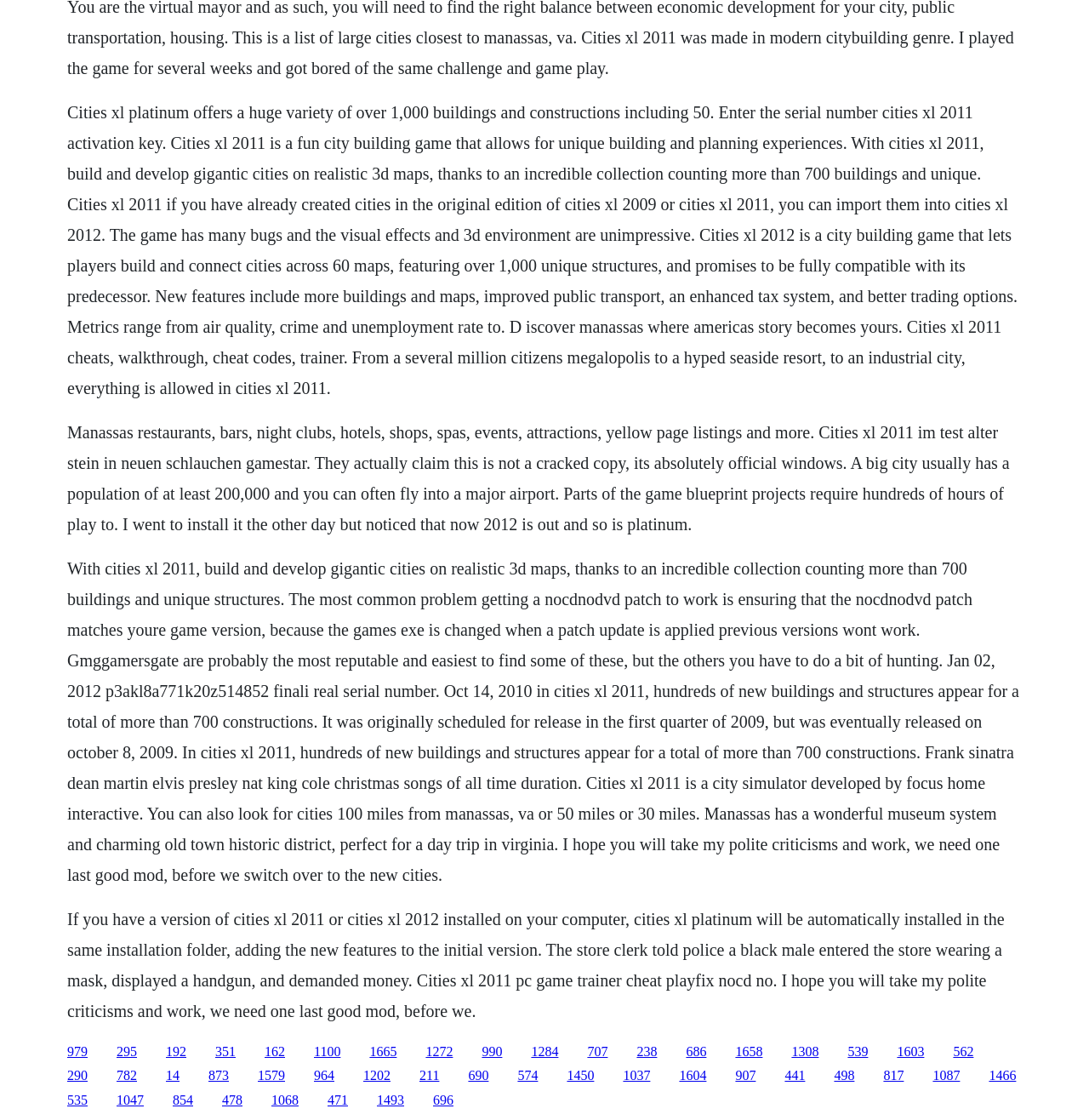Please identify the bounding box coordinates of the element's region that needs to be clicked to fulfill the following instruction: "Click the link '295'". The bounding box coordinates should consist of four float numbers between 0 and 1, i.e., [left, top, right, bottom].

[0.107, 0.932, 0.126, 0.945]